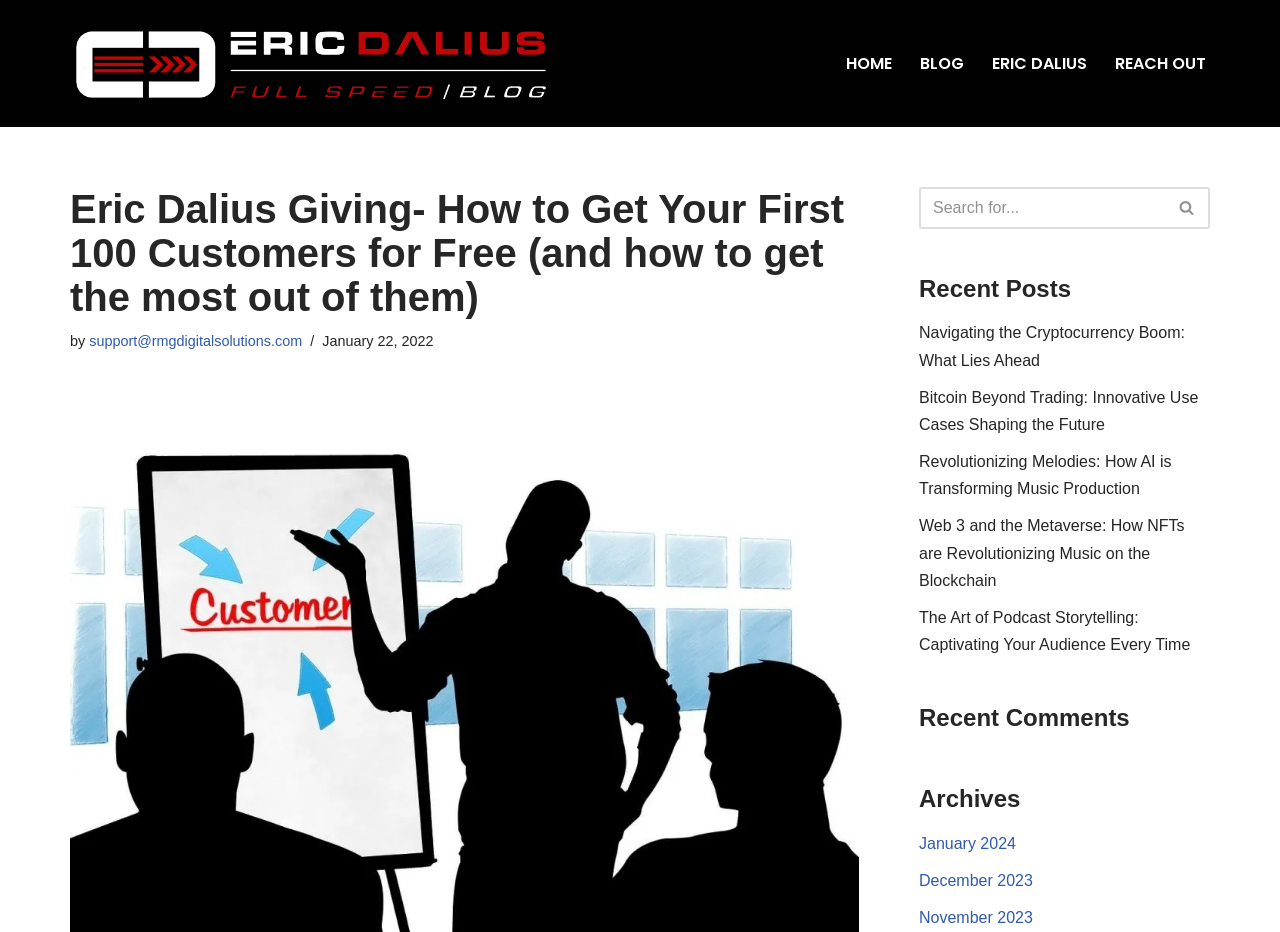Predict the bounding box of the UI element based on this description: "parent_node: Search for... aria-label="Search"".

[0.91, 0.2, 0.945, 0.245]